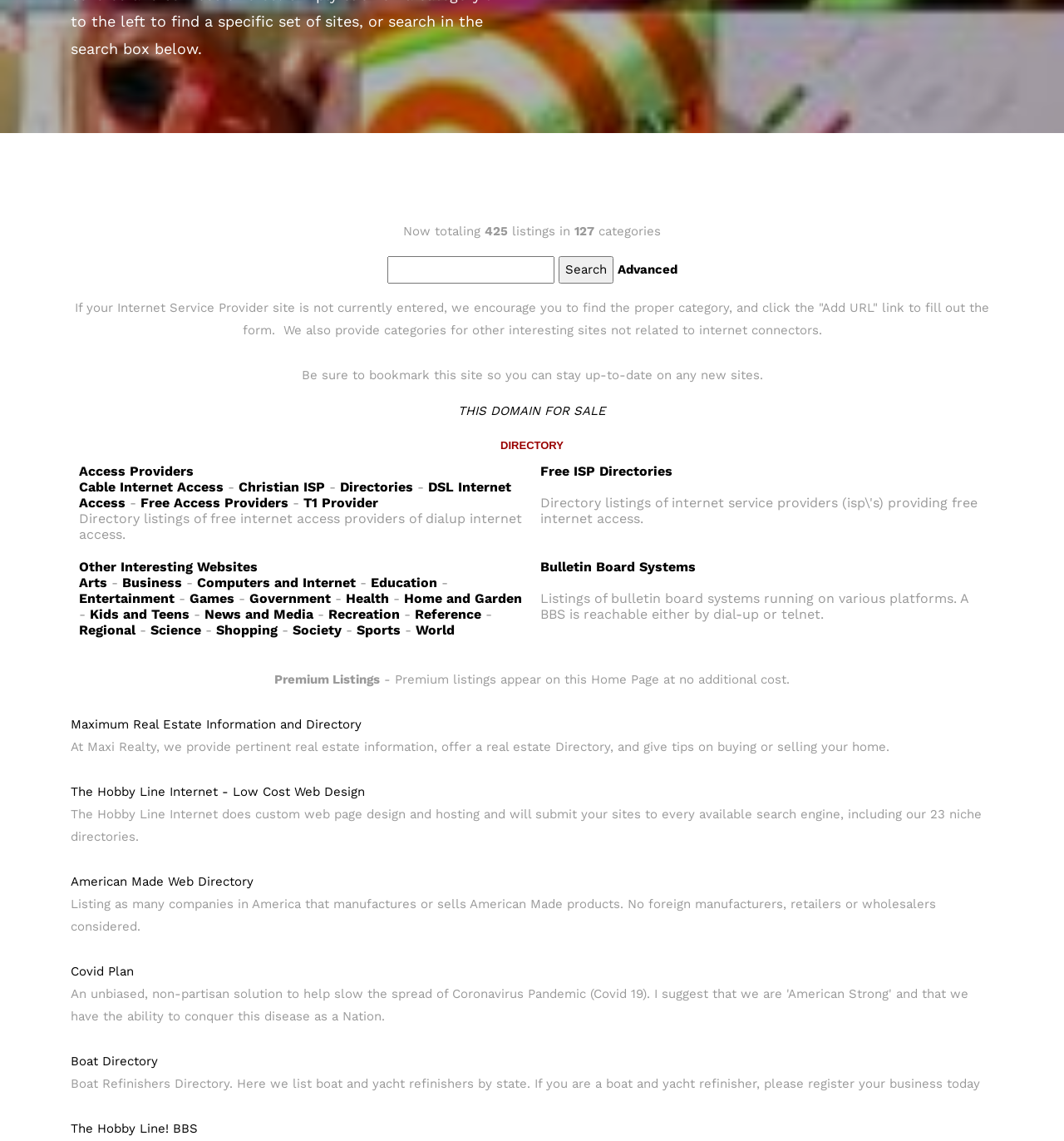Give the bounding box coordinates for the element described by: "DSL Internet Access".

[0.074, 0.42, 0.48, 0.448]